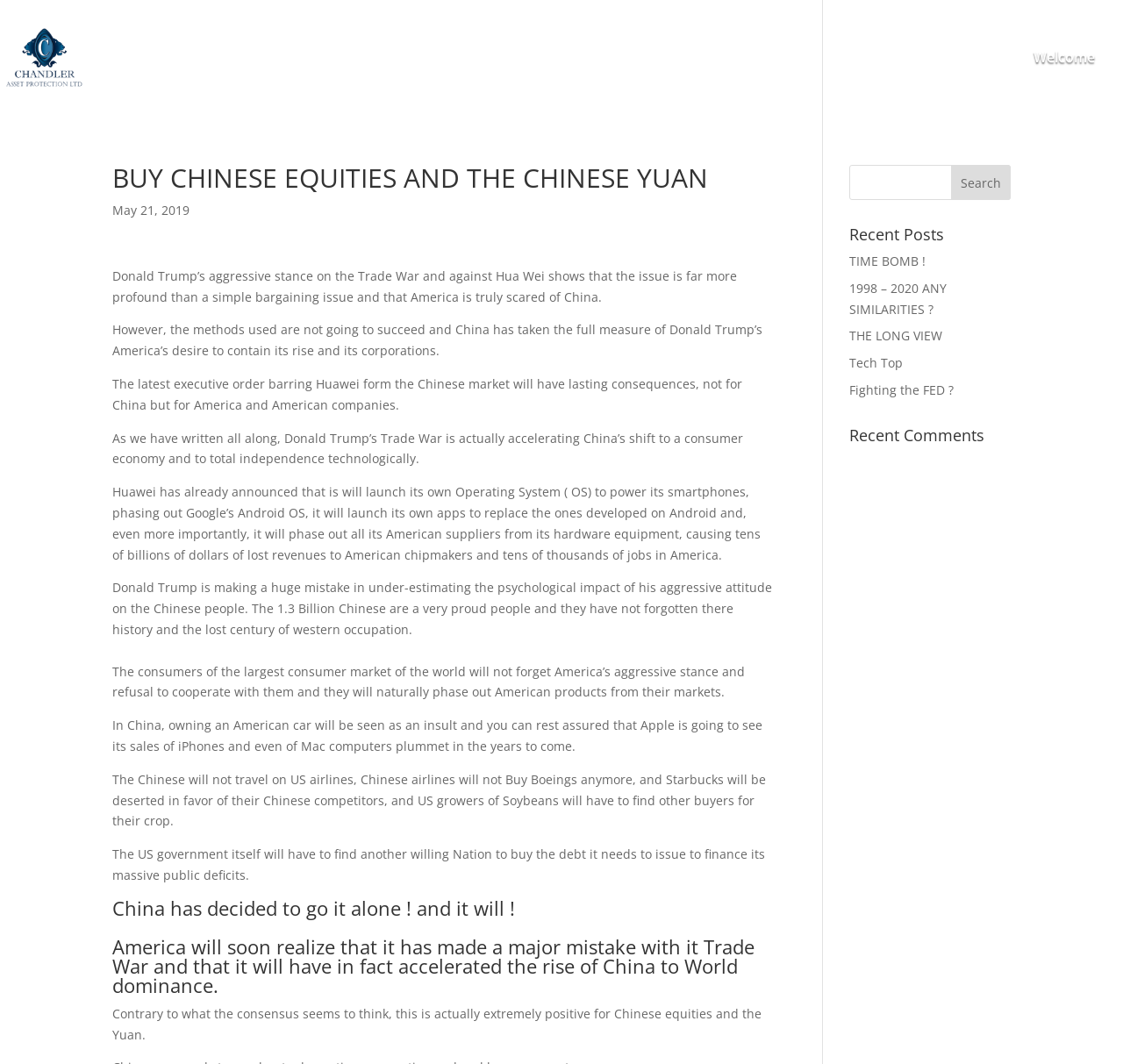Generate the text content of the main heading of the webpage.

BUY CHINESE EQUITIES AND THE CHINESE YUAN